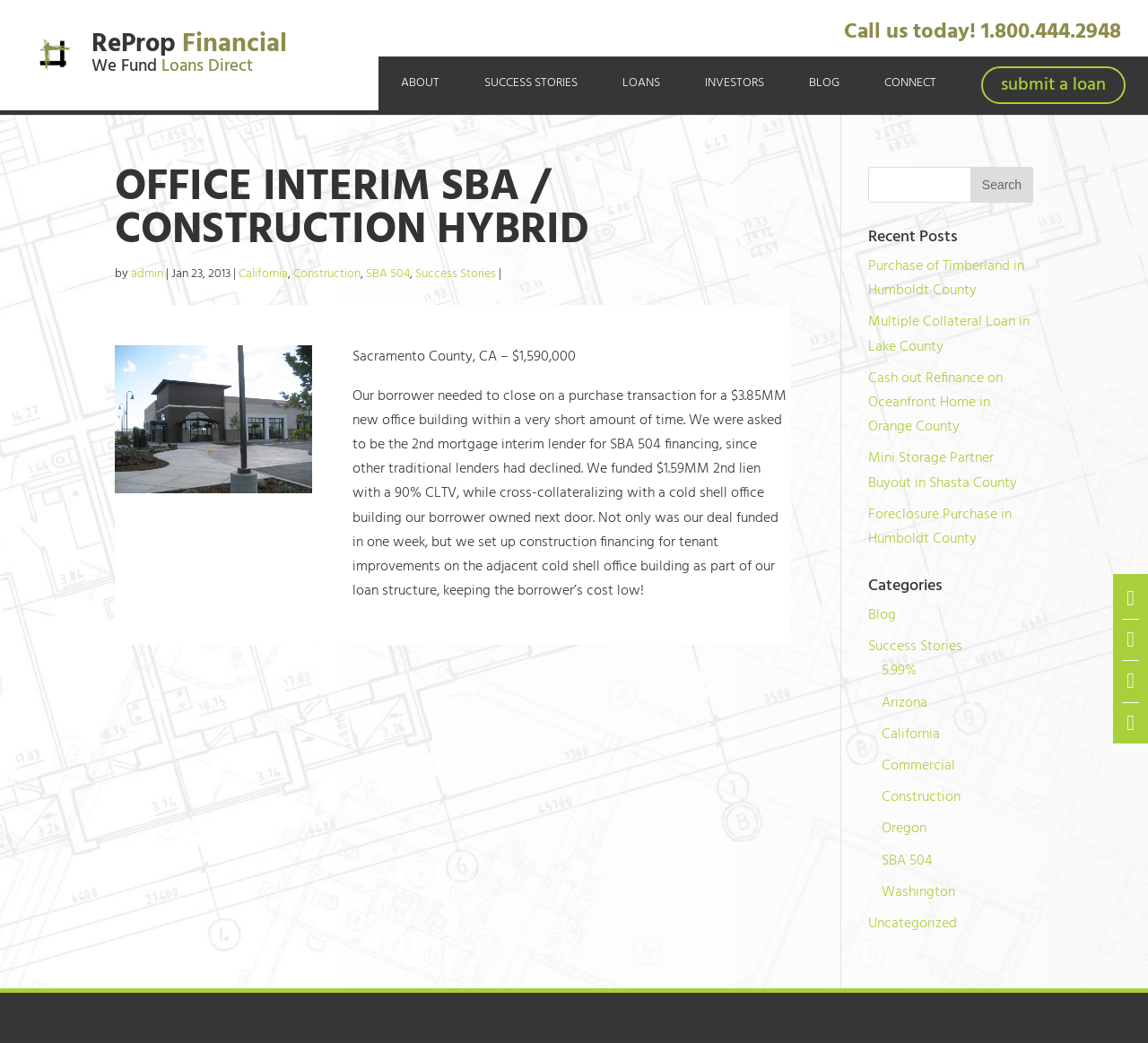Locate the bounding box coordinates of the segment that needs to be clicked to meet this instruction: "View 'SUCCESS STORIES'".

[0.402, 0.054, 0.523, 0.106]